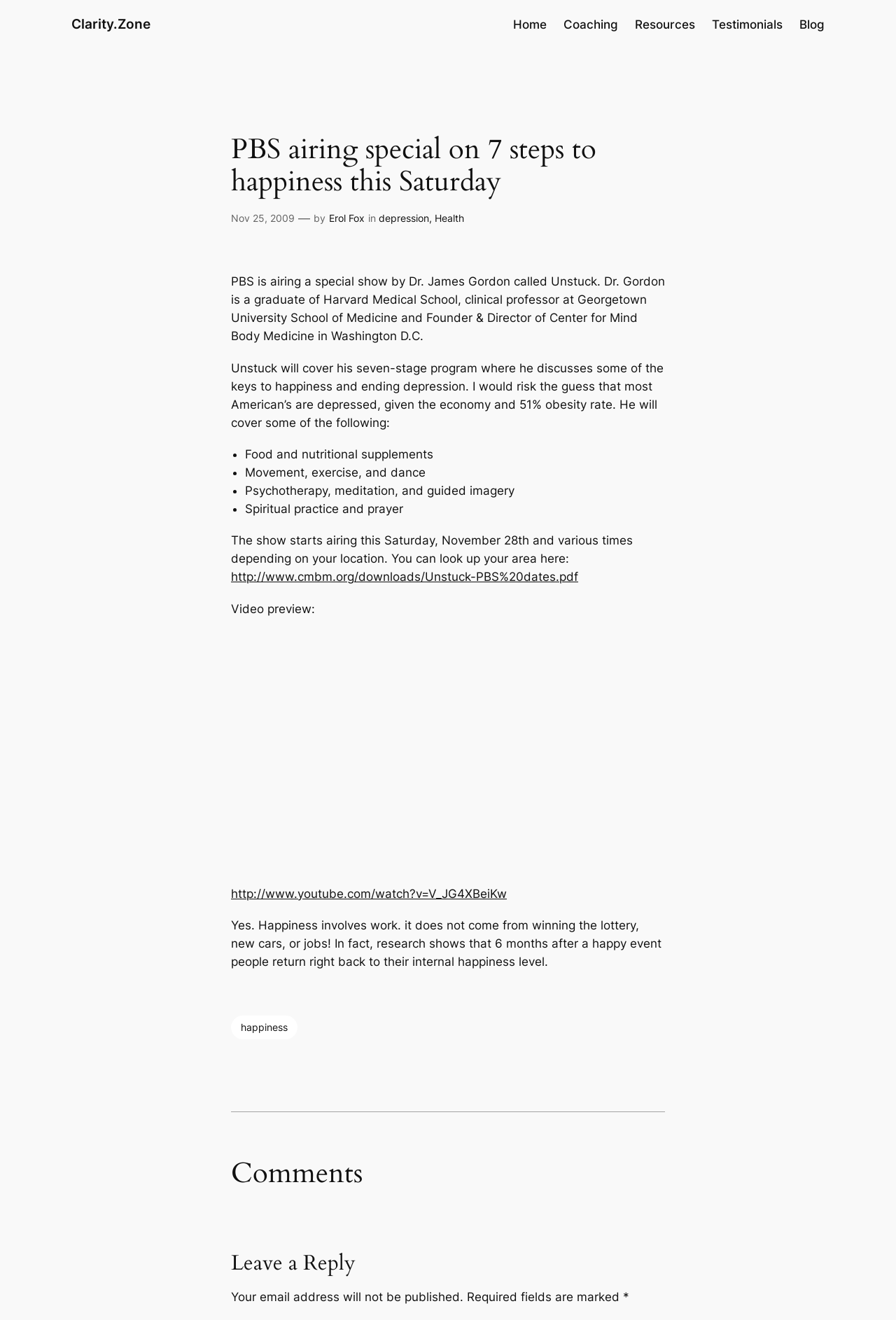Find the bounding box of the UI element described as follows: "Erol Fox".

[0.367, 0.161, 0.407, 0.17]